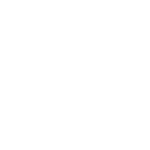Use a single word or phrase to answer the question: 
What is the price of the shaker bottle?

£5.95